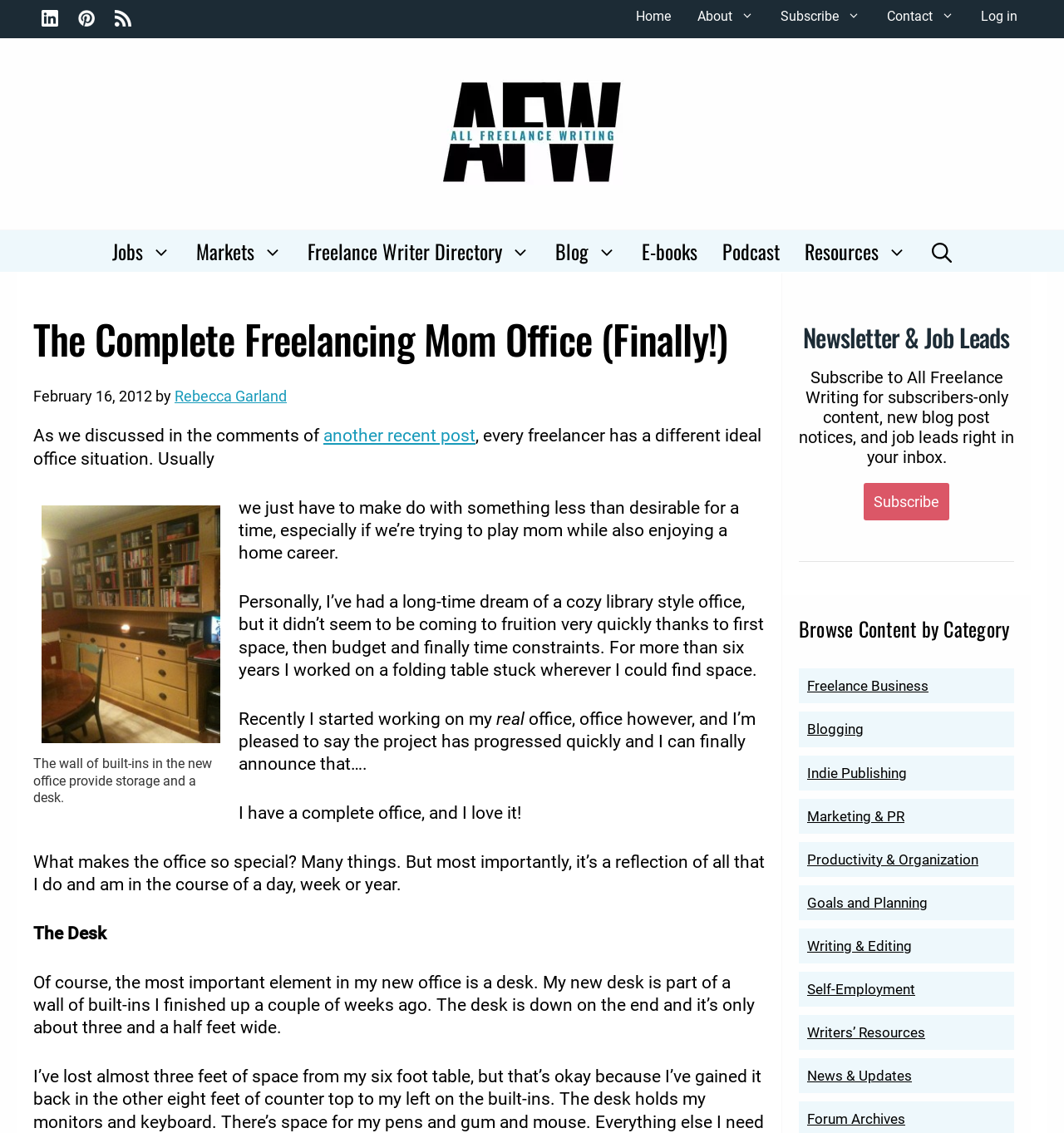Find the bounding box coordinates for the UI element whose description is: "Indie Publishing". The coordinates should be four float numbers between 0 and 1, in the format [left, top, right, bottom].

[0.759, 0.675, 0.852, 0.689]